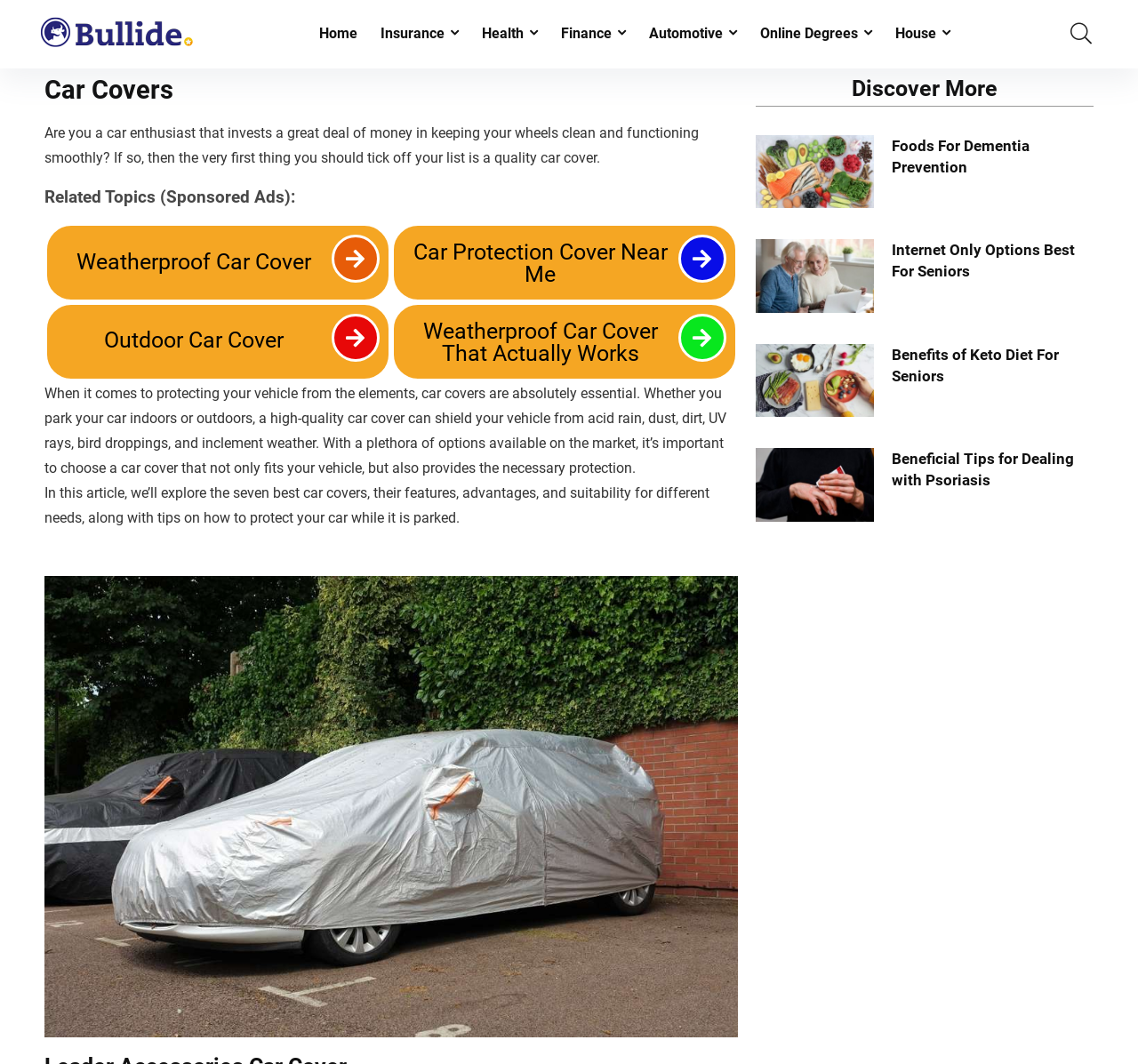What is the purpose of a high-quality car cover?
Answer the question with detailed information derived from the image.

According to the webpage's content, a high-quality car cover is essential for protecting a vehicle from the elements, including acid rain, dust, dirt, UV rays, bird droppings, and inclement weather.